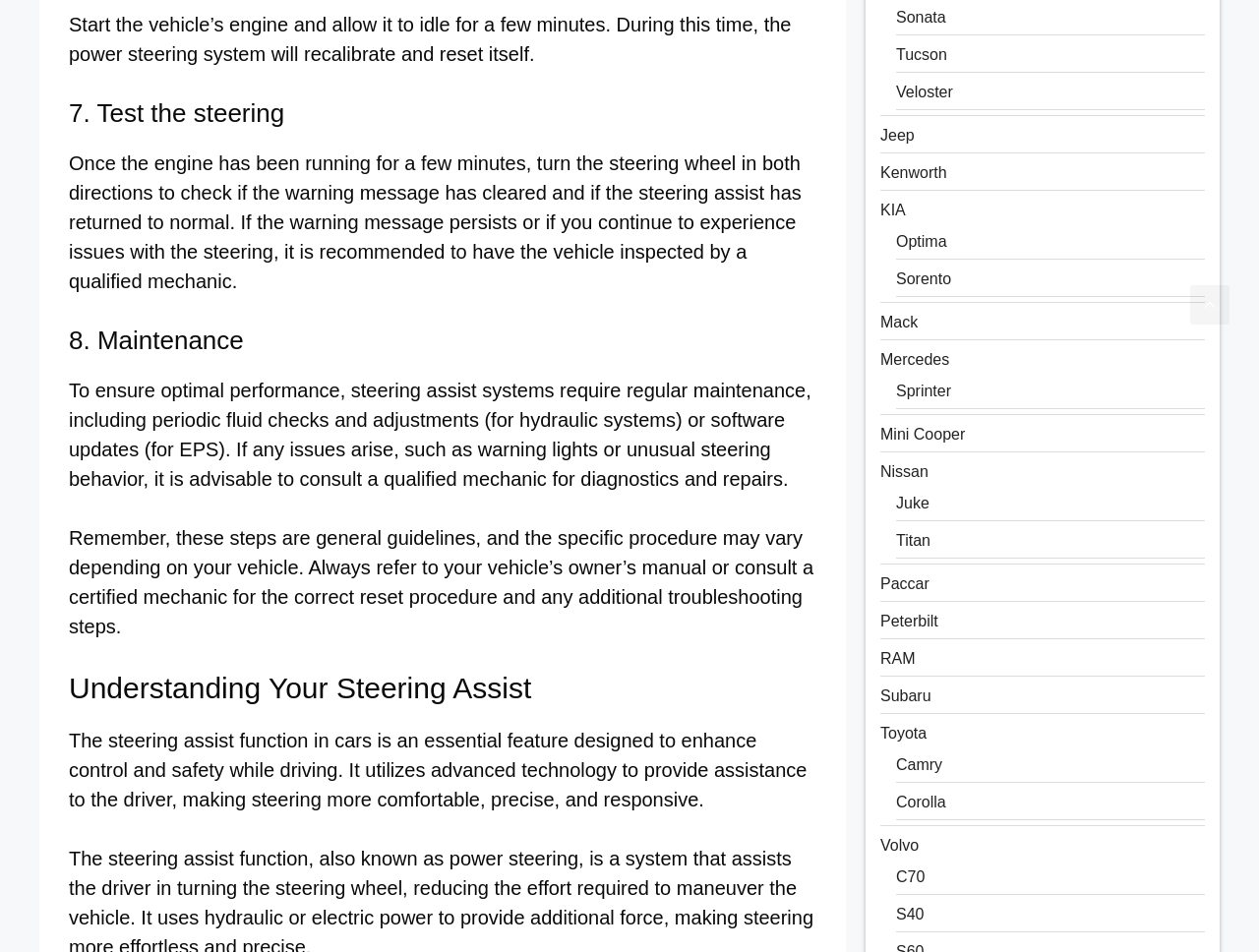Please identify the coordinates of the bounding box that should be clicked to fulfill this instruction: "Click on the link to learn about Toyota".

[0.699, 0.761, 0.736, 0.779]